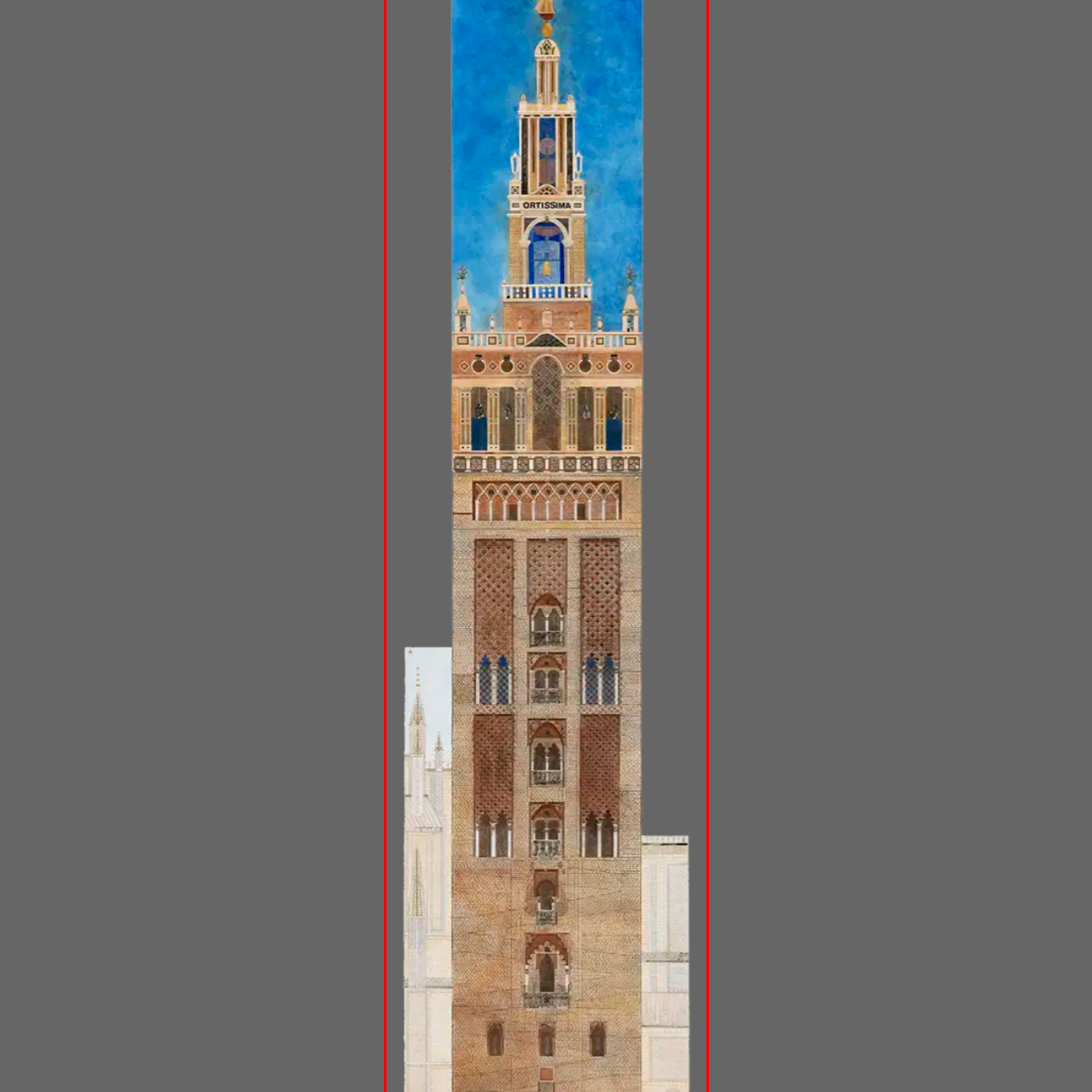What style of architecture is suggested by the windows?
Please examine the image highlighted within the red bounding box and respond to the question using a single word or phrase based on the image.

Gothic